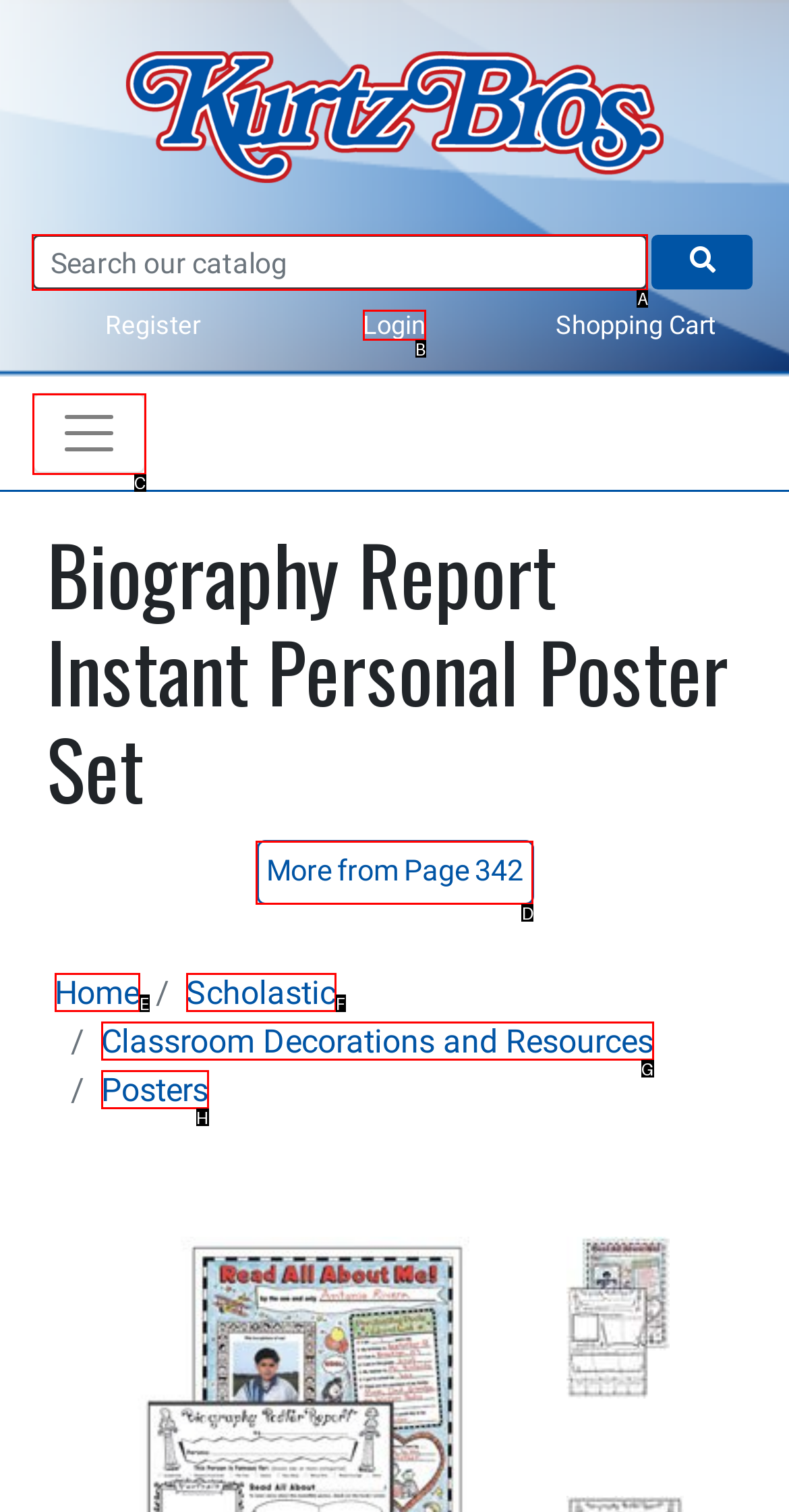Determine the appropriate lettered choice for the task: Search our catalog. Reply with the correct letter.

A